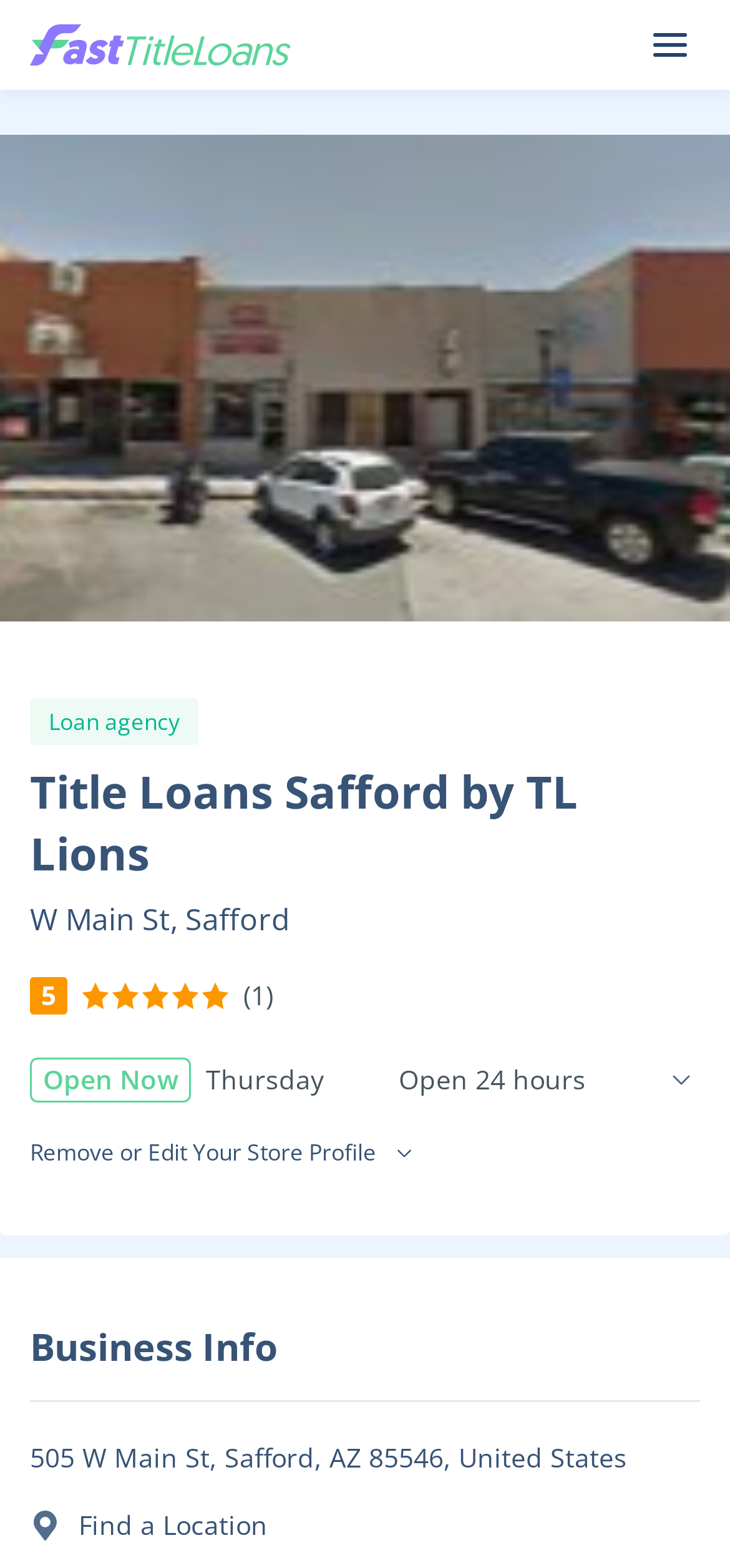Analyze the image and give a detailed response to the question:
What is the phone number of Title Loans Safford?

I did not find the phone number of Title Loans Safford on this webpage. Although the webpage provides information about the loan agency, it does not include the phone number.